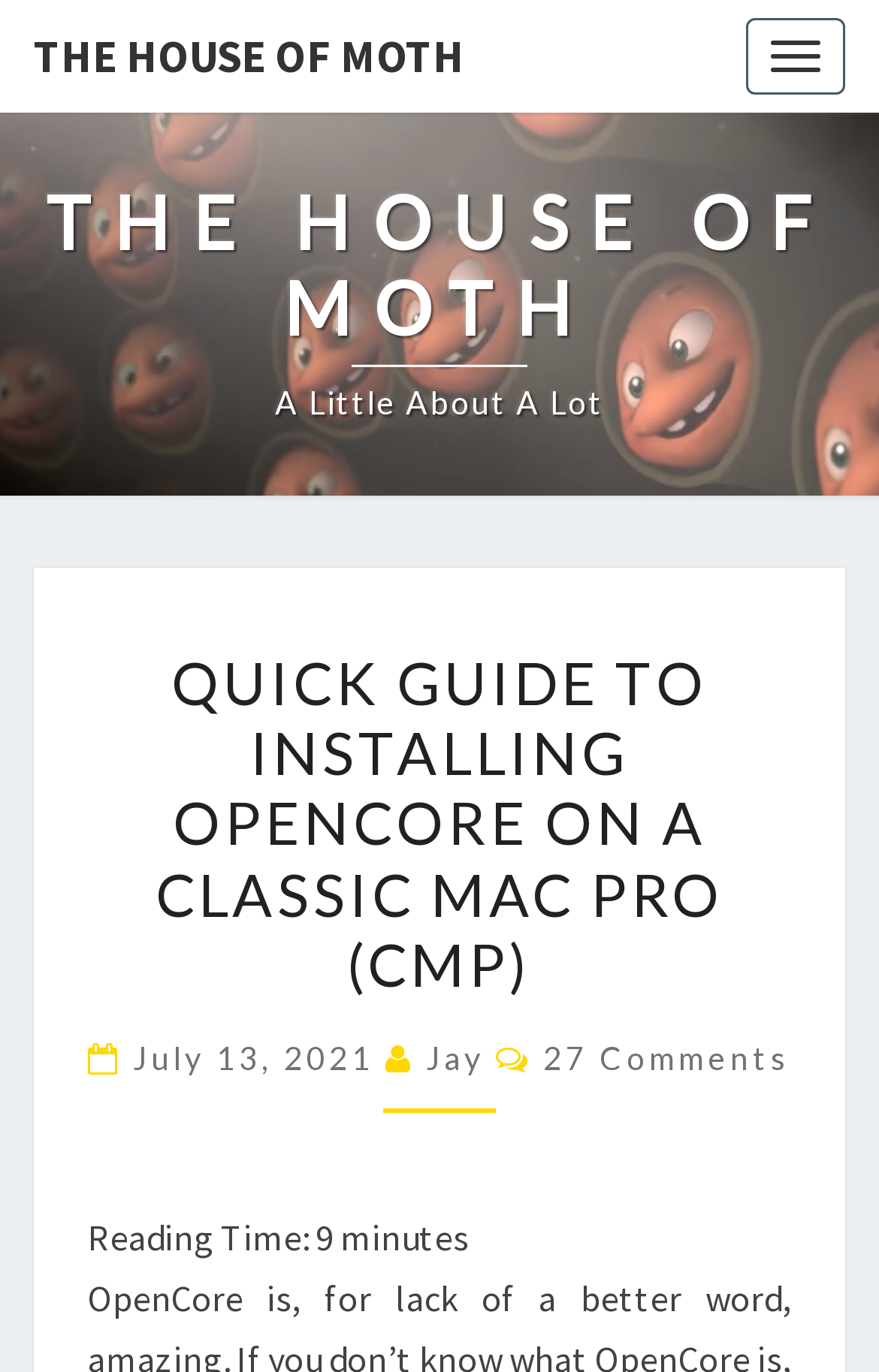Based on the provided description, "Home", find the bounding box of the corresponding UI element in the screenshot.

None